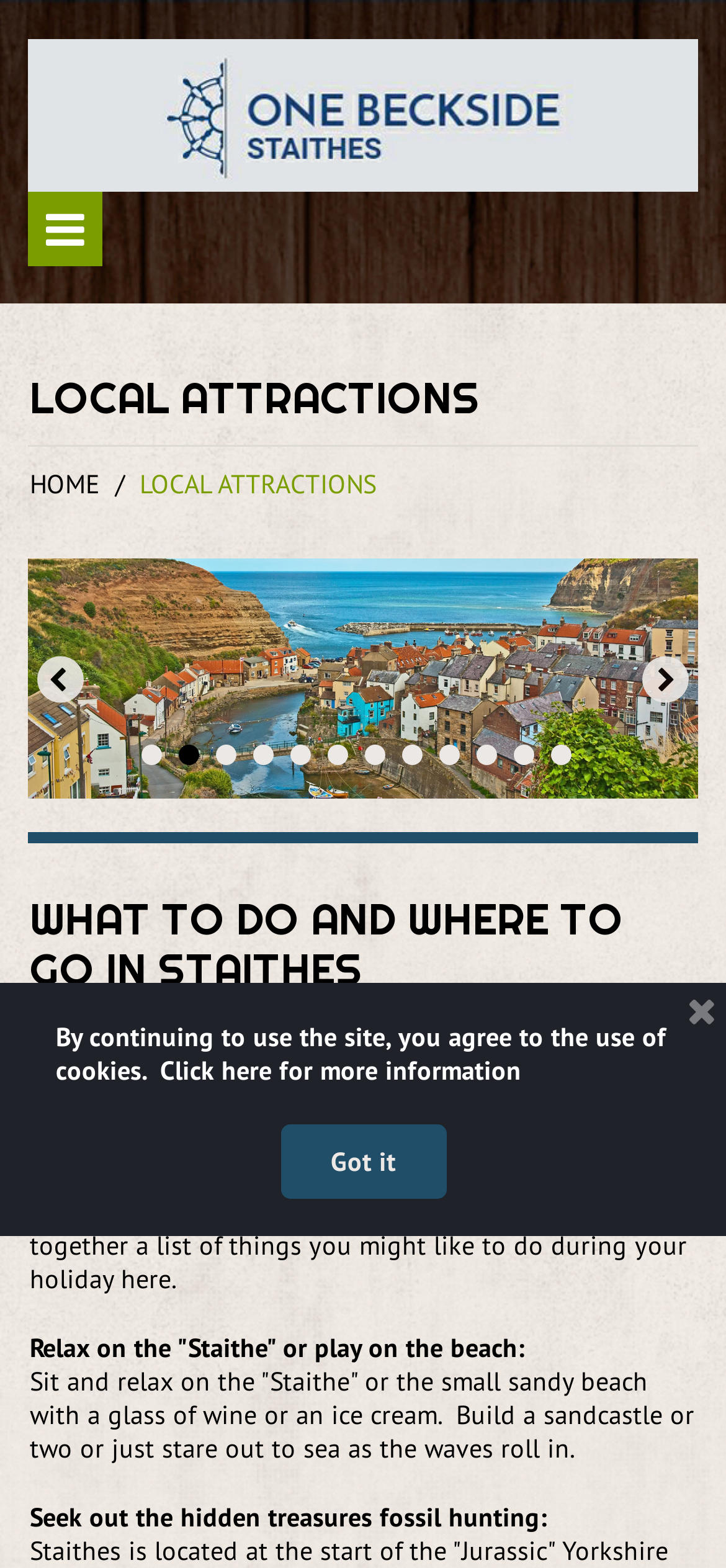Find the bounding box coordinates of the clickable region needed to perform the following instruction: "Click the HOME link". The coordinates should be provided as four float numbers between 0 and 1, i.e., [left, top, right, bottom].

[0.041, 0.297, 0.138, 0.319]